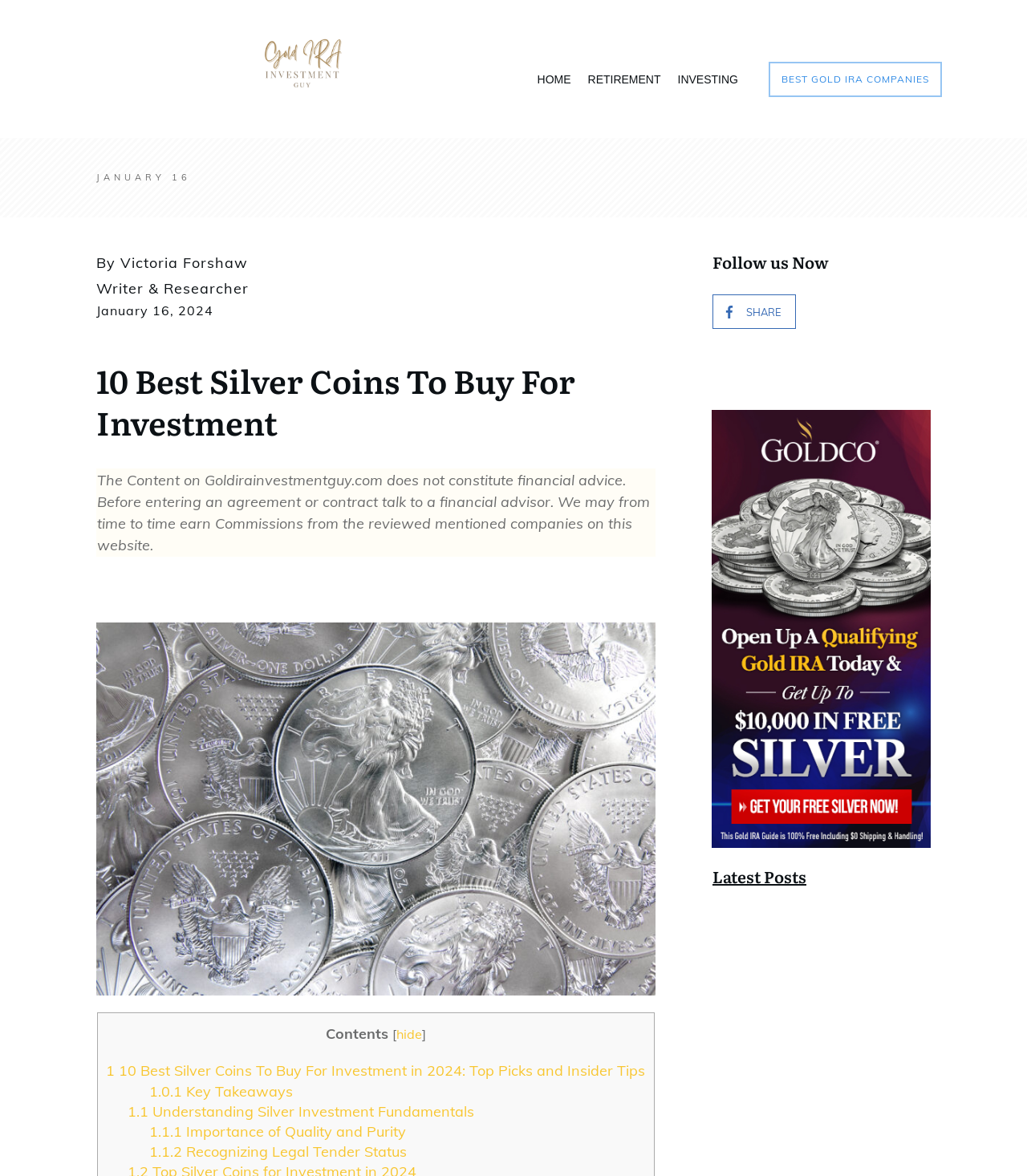Provide a one-word or one-phrase answer to the question:
Who is the author of the article?

Victoria Forshaw